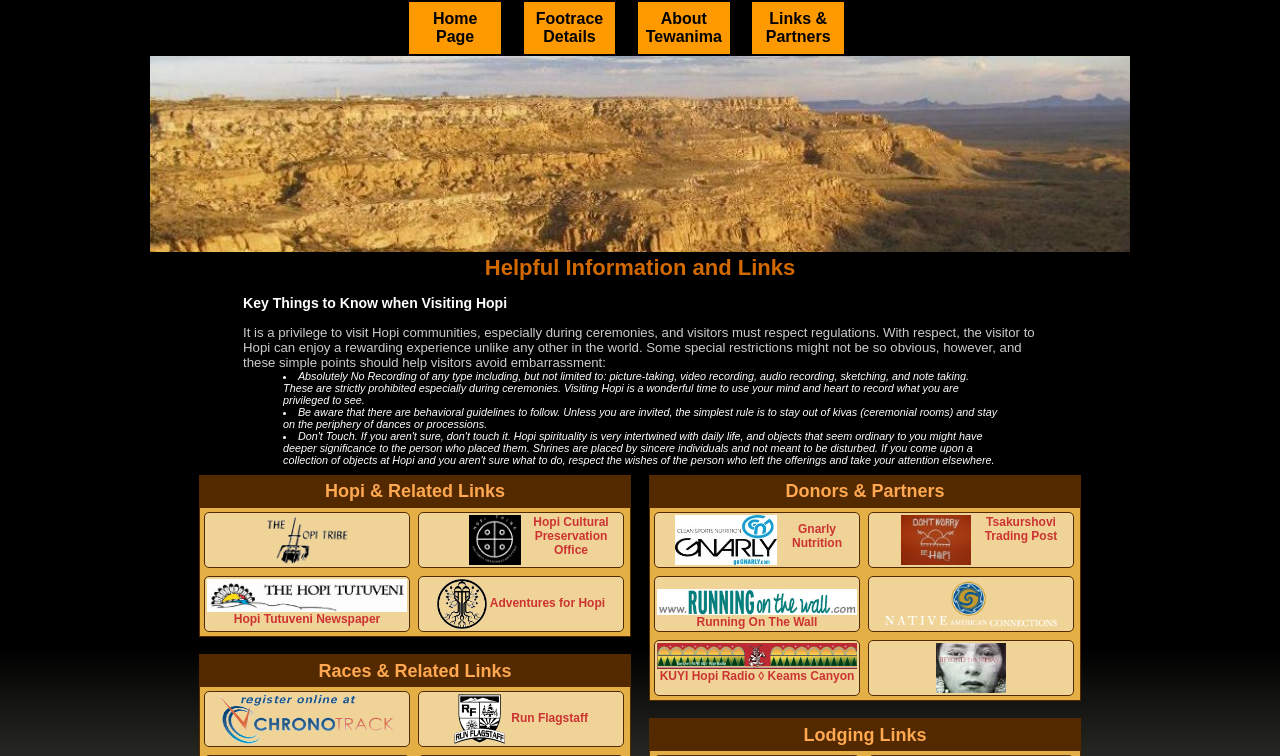What is the name of the trading post mentioned on the webpage?
Please look at the screenshot and answer in one word or a short phrase.

Tsakurshovi Trading Post